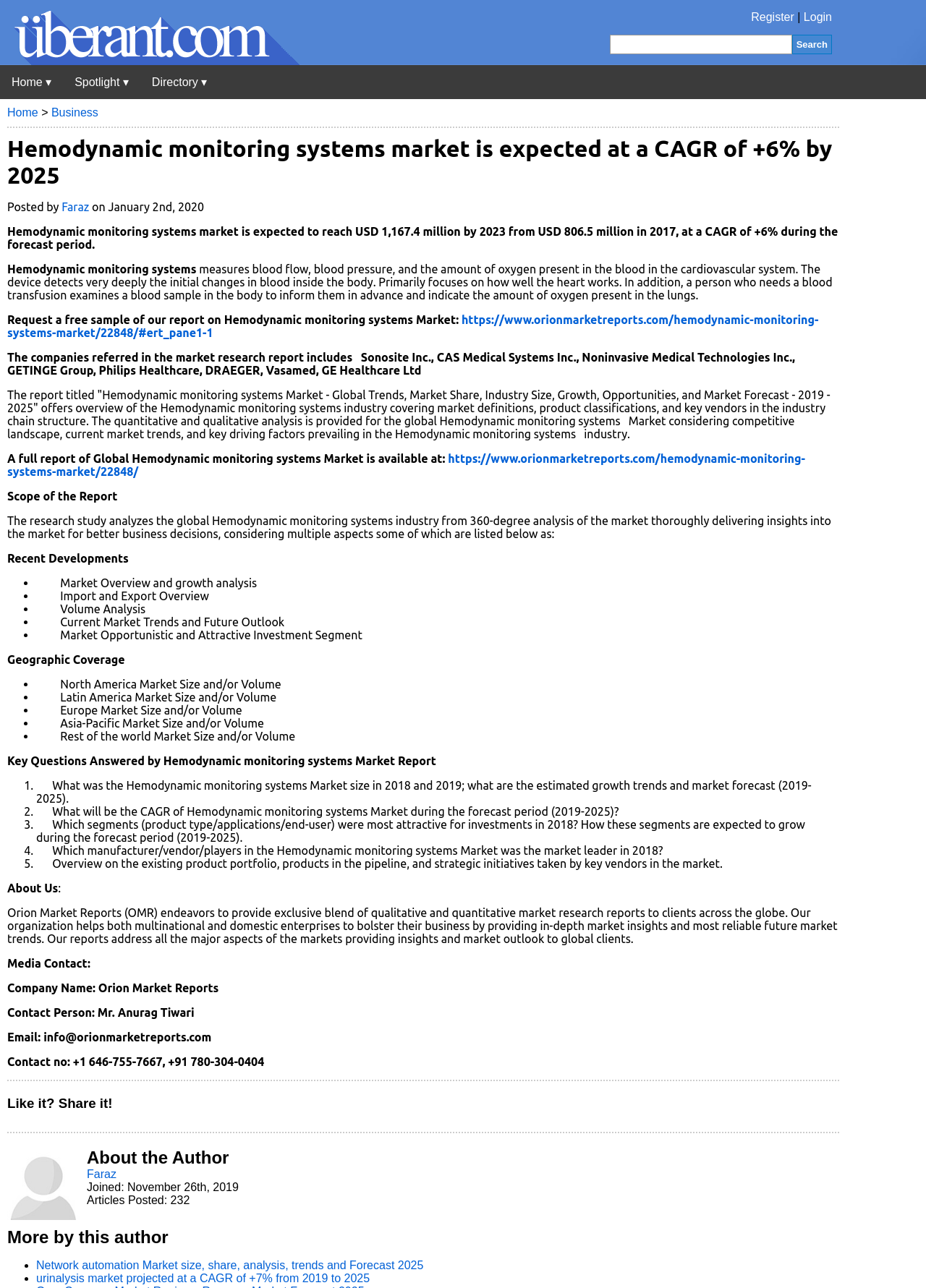What is the name of the company that provides market research reports?
Look at the image and respond to the question as thoroughly as possible.

The answer can be found in the 'About Us' section, which mentions that Orion Market Reports (OMR) endeavors to provide exclusive blend of qualitative and quantitative market research reports to clients across the globe.